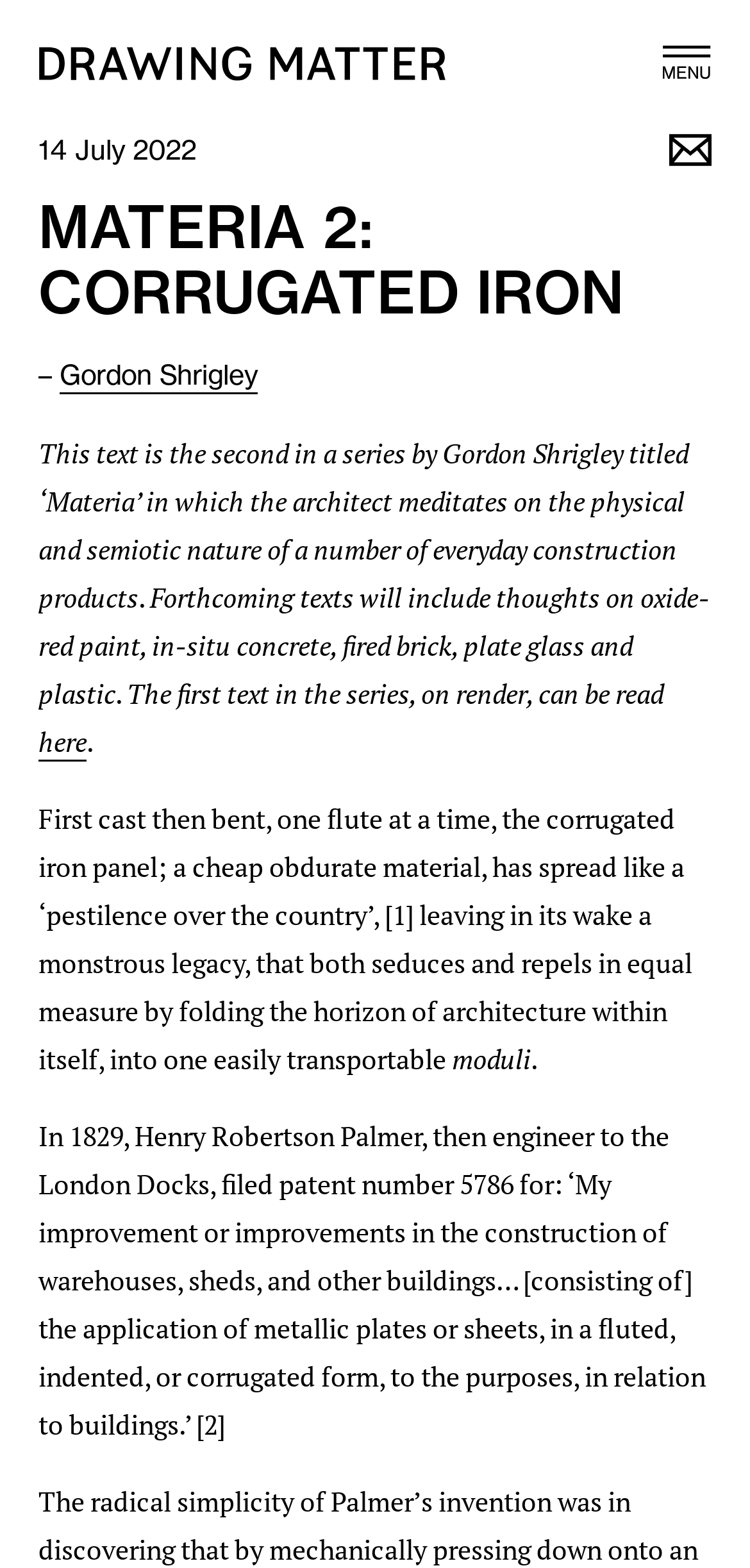Identify the headline of the webpage and generate its text content.

MATERIA 2: CORRUGATED IRON